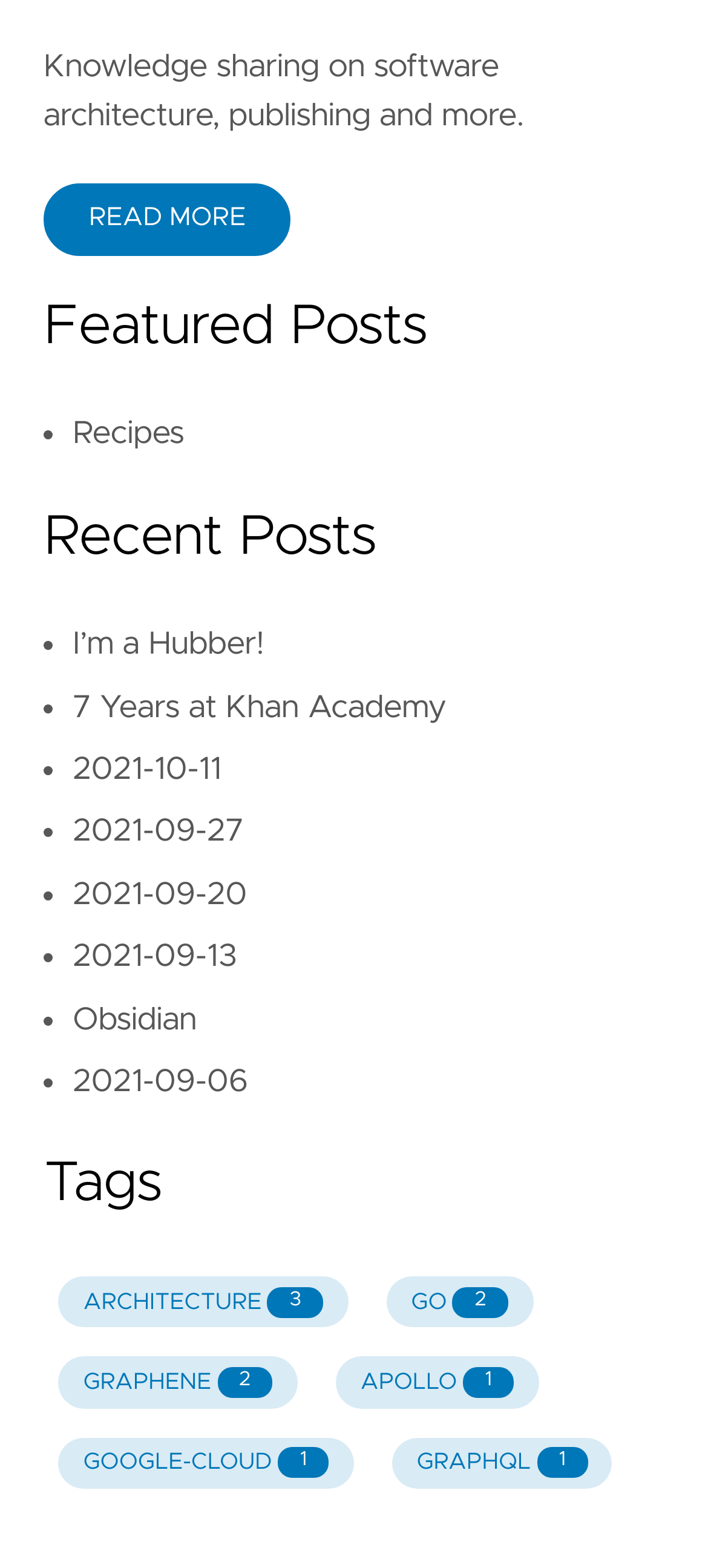Use a single word or phrase to answer the question: What is the main topic of the webpage?

Software architecture